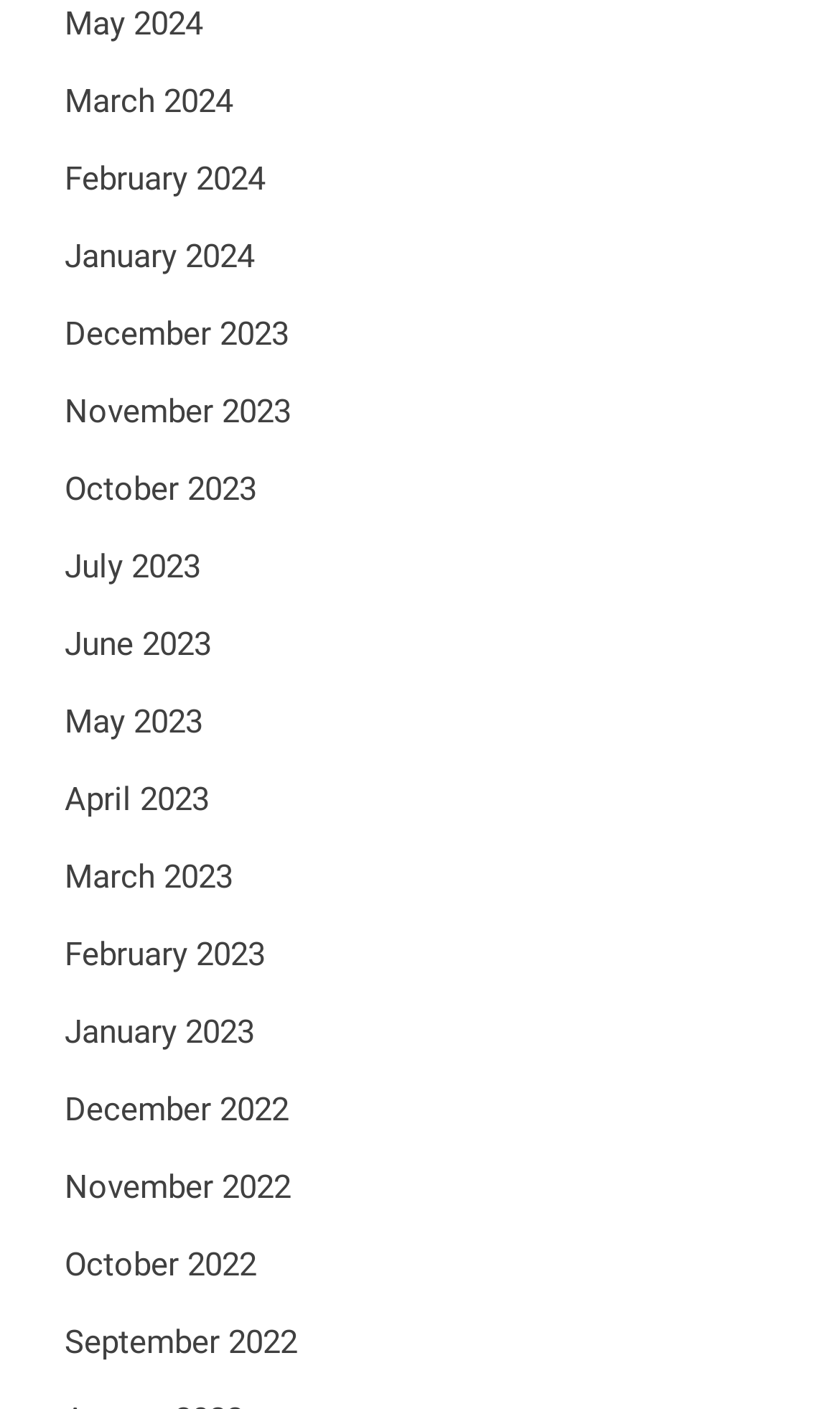Find the bounding box coordinates of the clickable area required to complete the following action: "Access September 2022".

[0.077, 0.939, 0.354, 0.966]